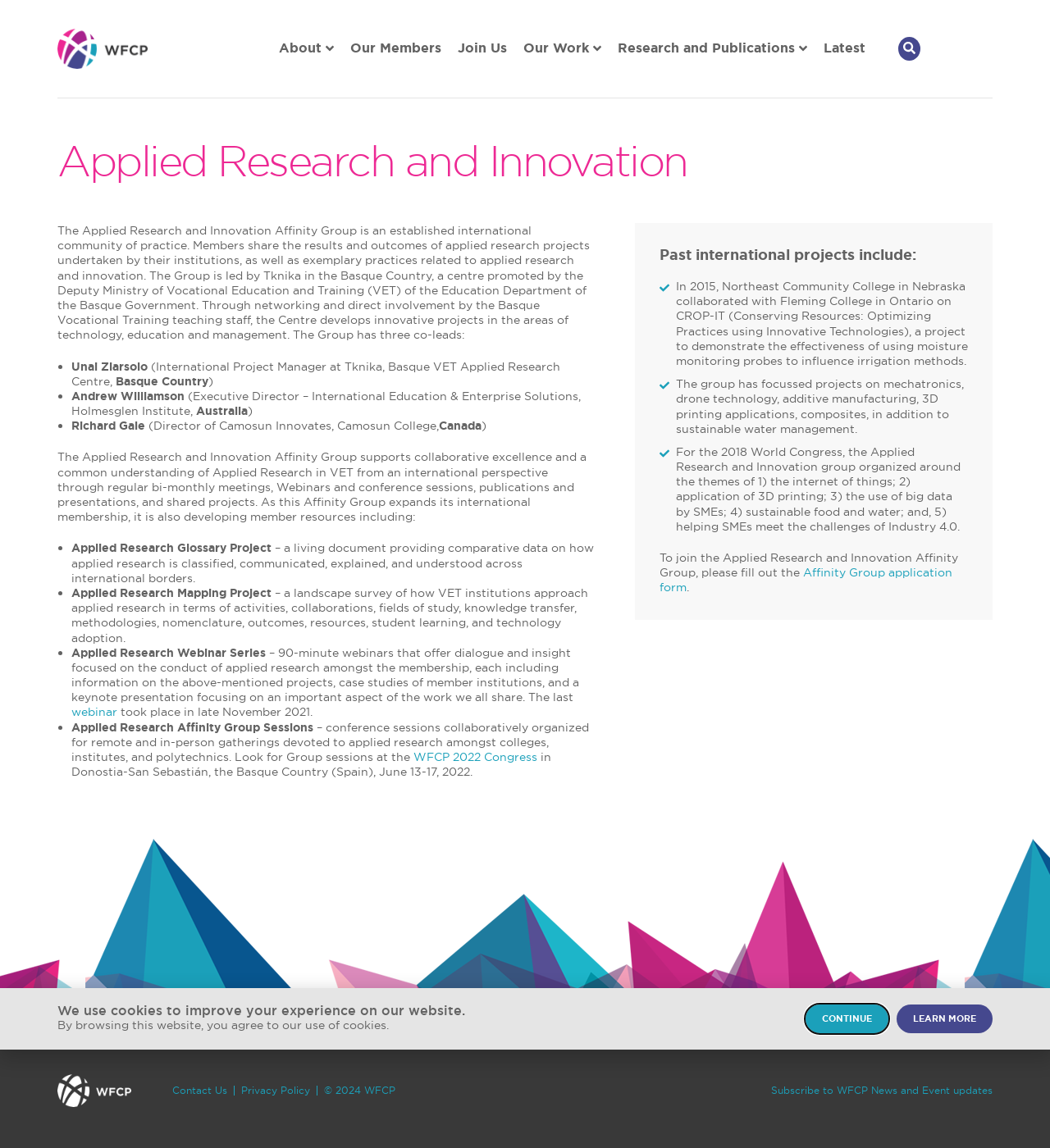Locate the bounding box coordinates of the element I should click to achieve the following instruction: "Subscribe to WFCP News and Event updates".

[0.734, 0.944, 0.945, 0.955]